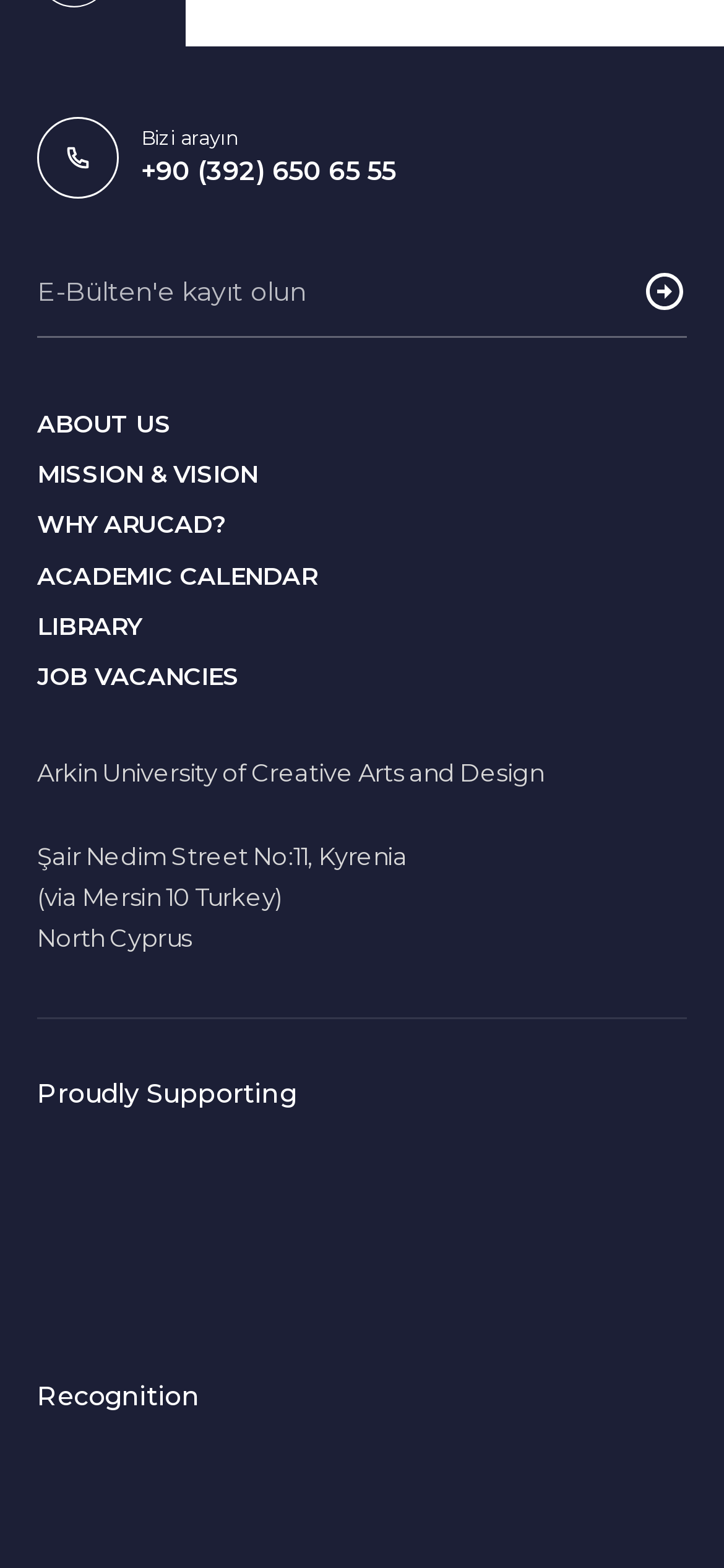Given the element description, predict the bounding box coordinates in the format (top-left x, top-left y, bottom-right x, bottom-right y), using floating point numbers between 0 and 1: Mission & Vision

[0.051, 0.293, 0.356, 0.312]